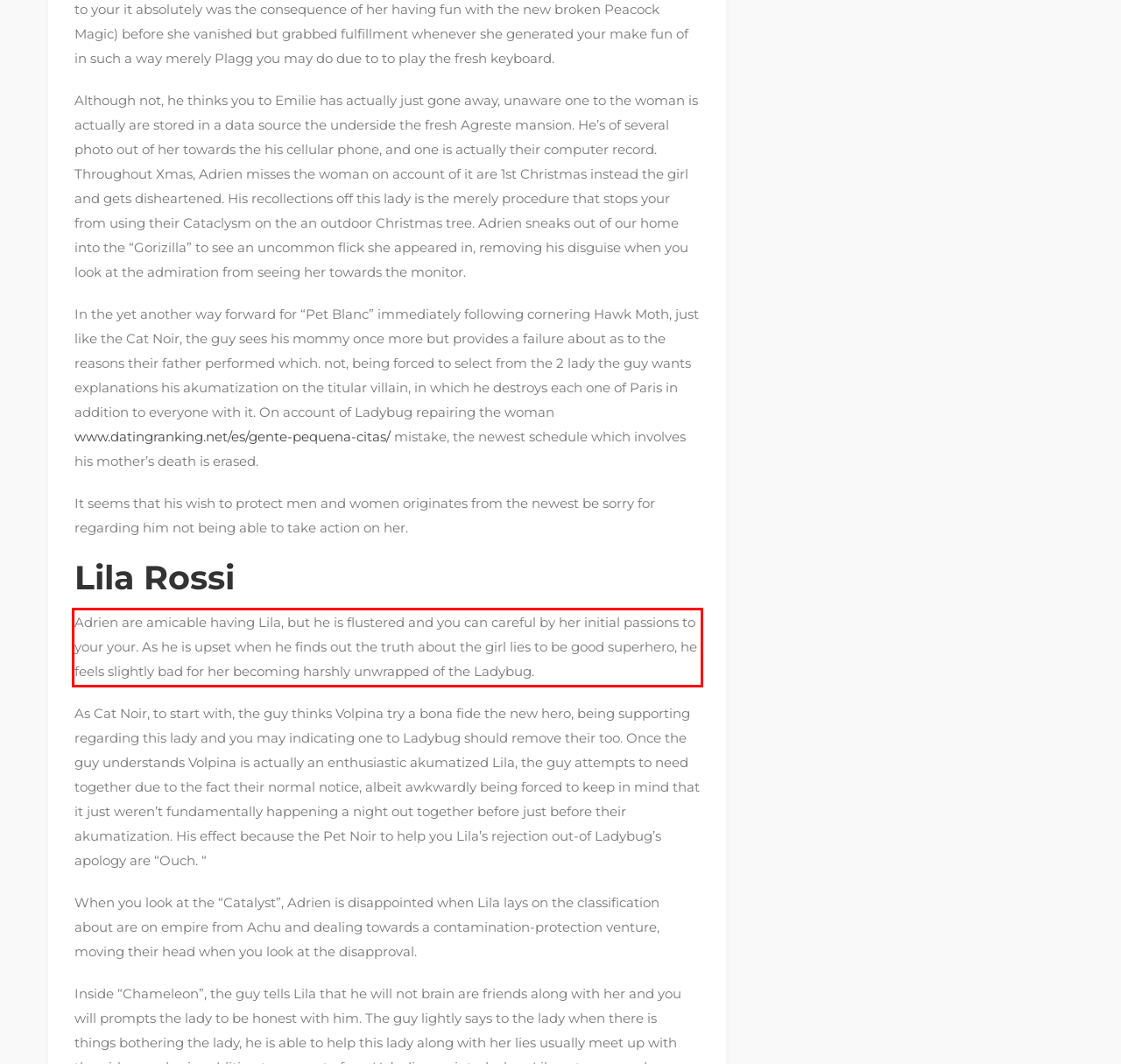Analyze the red bounding box in the provided webpage screenshot and generate the text content contained within.

Adrien are amicable having Lila, but he is flustered and you can careful by her initial passions to your your. As he is upset when he finds out the truth about the girl lies to be good superhero, he feels slightly bad for her becoming harshly unwrapped of the Ladybug.